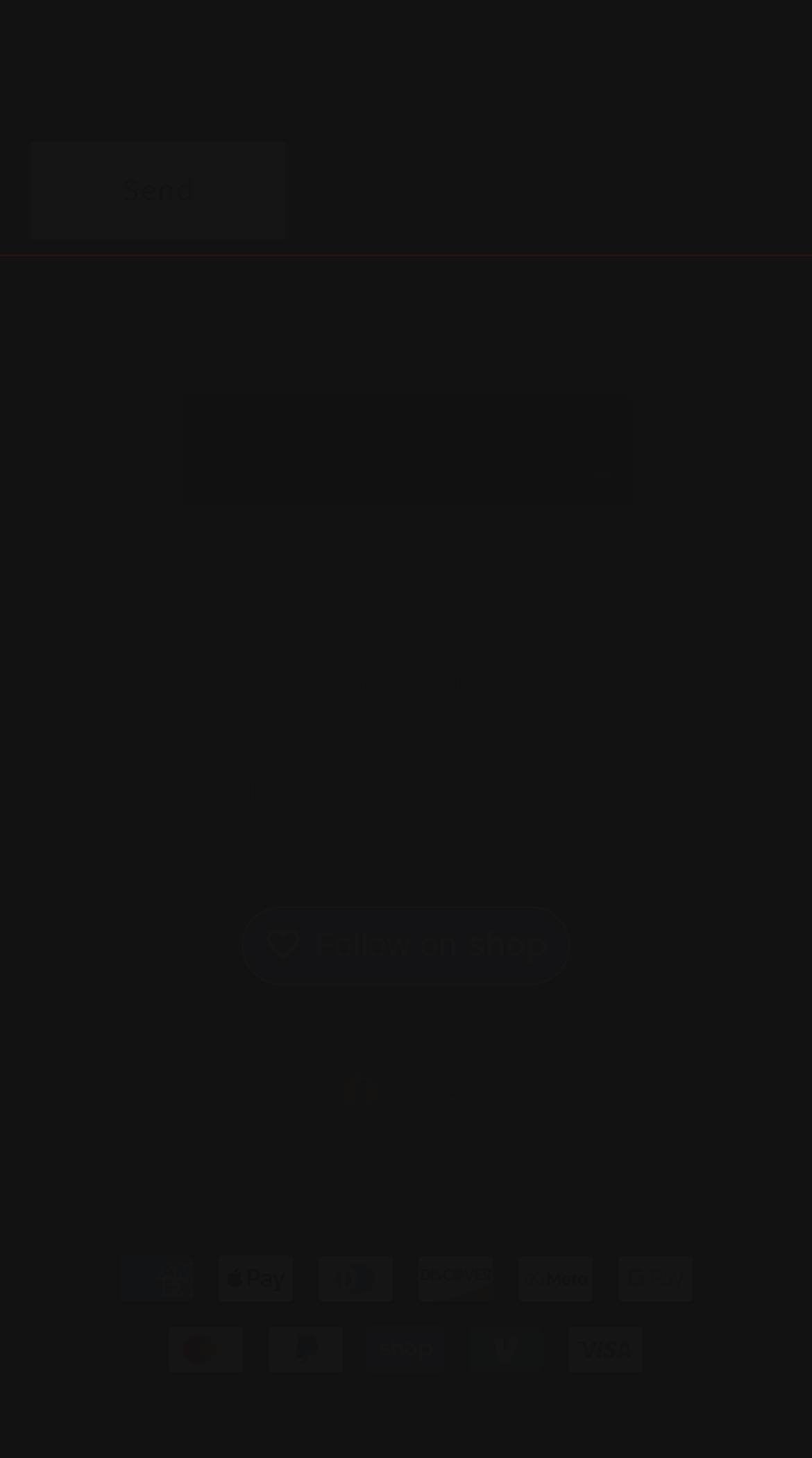What is the name of the company that powers the website?
Provide an in-depth and detailed answer to the question.

The link 'Powered by Shopify' at the bottom of the webpage suggests that the website is powered by Shopify, a popular e-commerce platform.